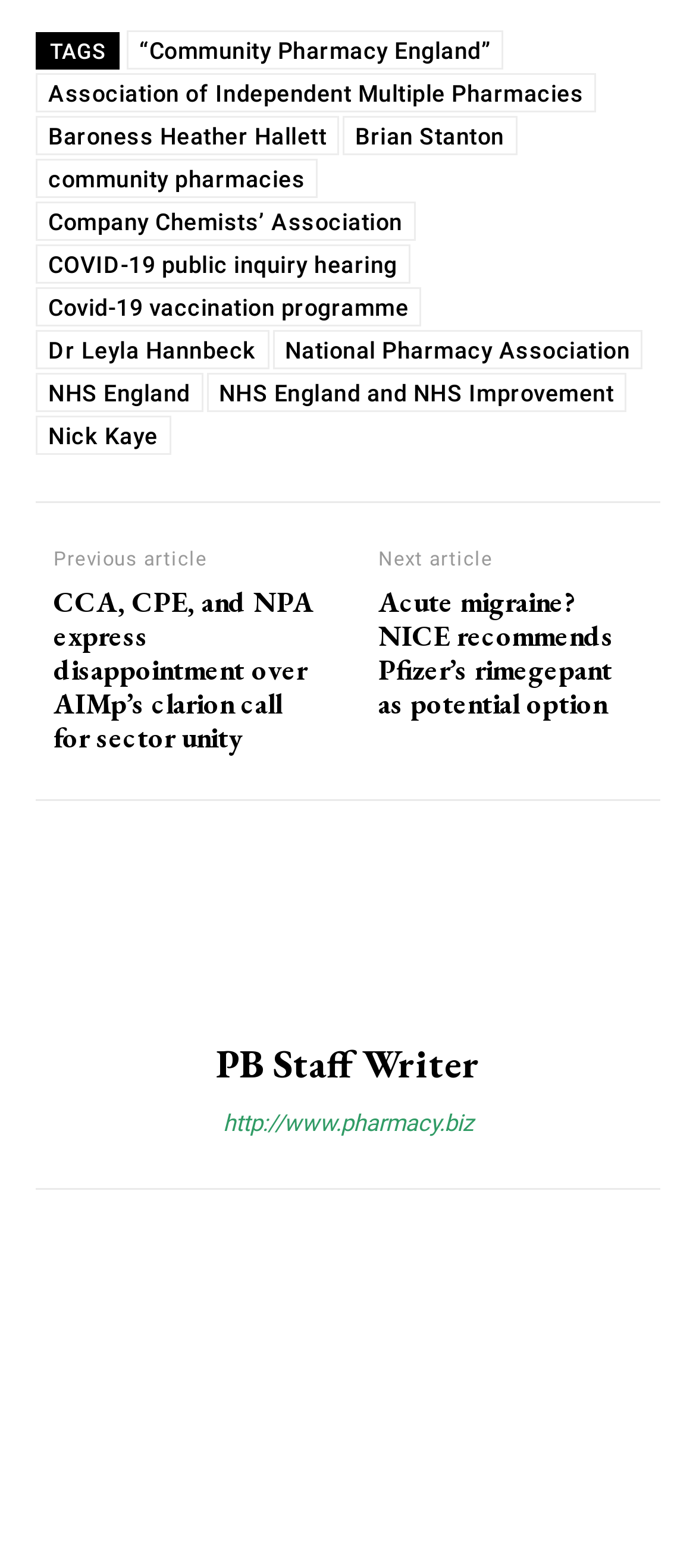What is the name of the organization mentioned in the first link?
Provide a one-word or short-phrase answer based on the image.

Community Pharmacy England